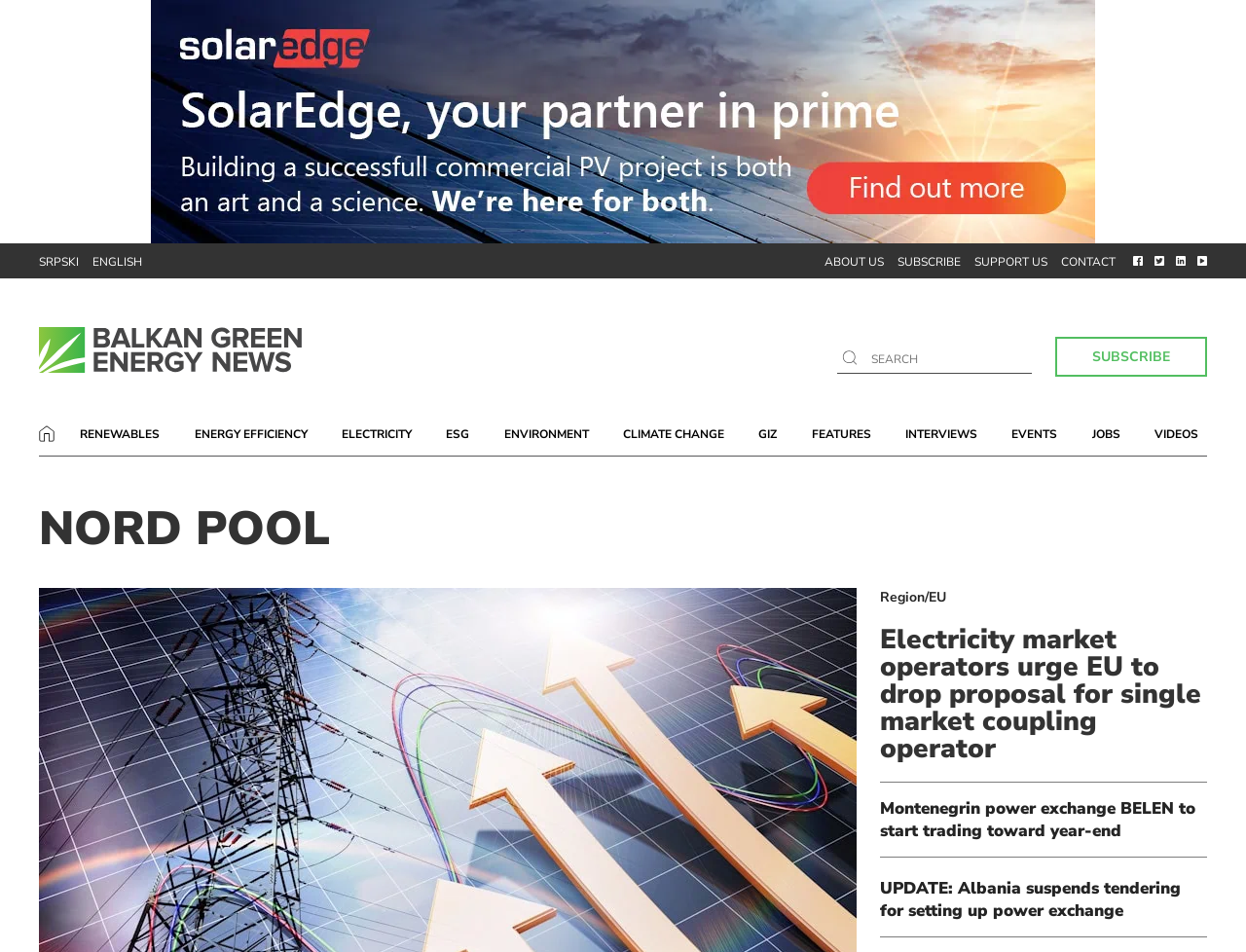Please specify the bounding box coordinates of the clickable region necessary for completing the following instruction: "Switch to English language". The coordinates must consist of four float numbers between 0 and 1, i.e., [left, top, right, bottom].

[0.074, 0.267, 0.114, 0.283]